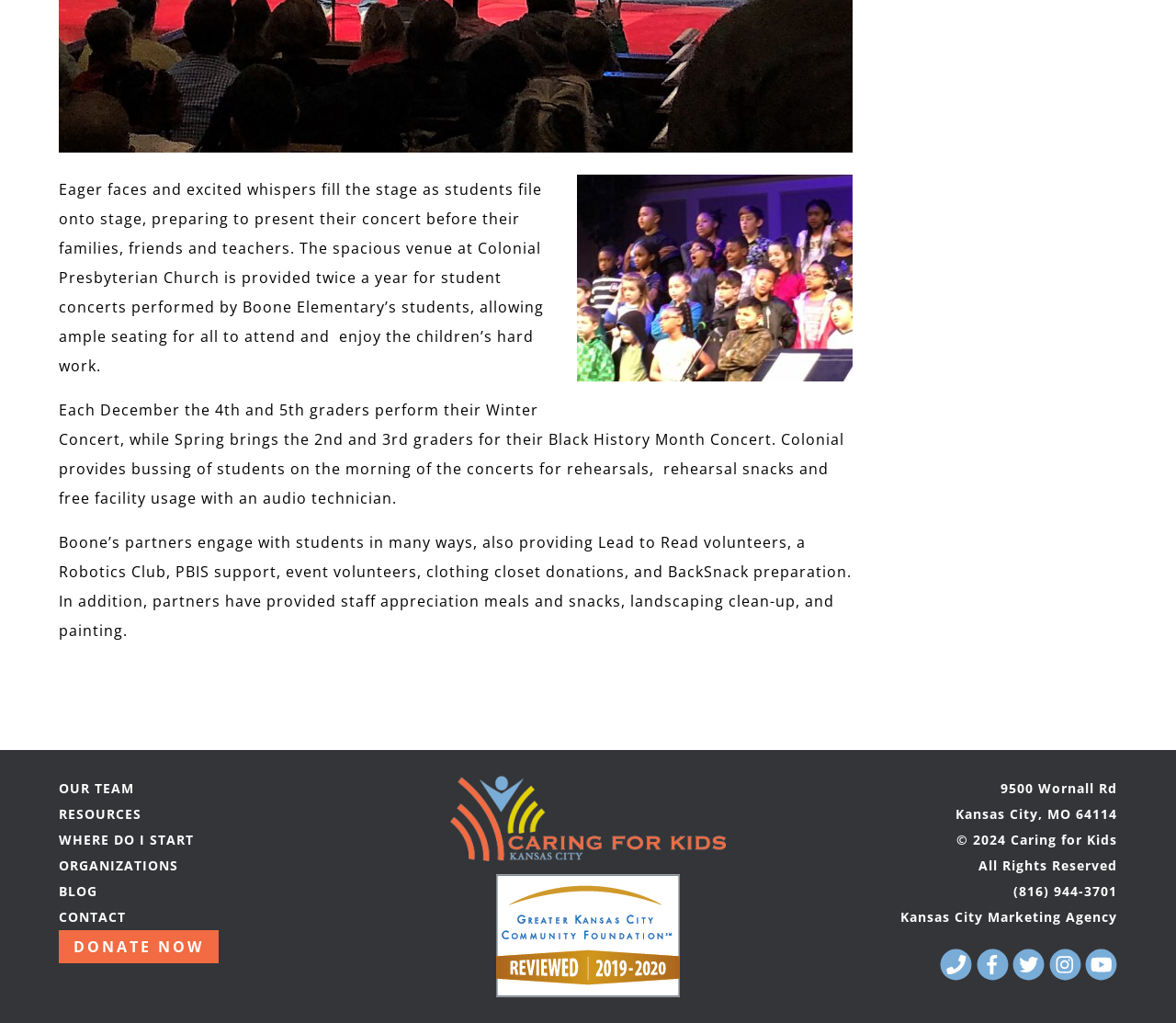Please predict the bounding box coordinates (top-left x, top-left y, bottom-right x, bottom-right y) for the UI element in the screenshot that fits the description: About Us

None